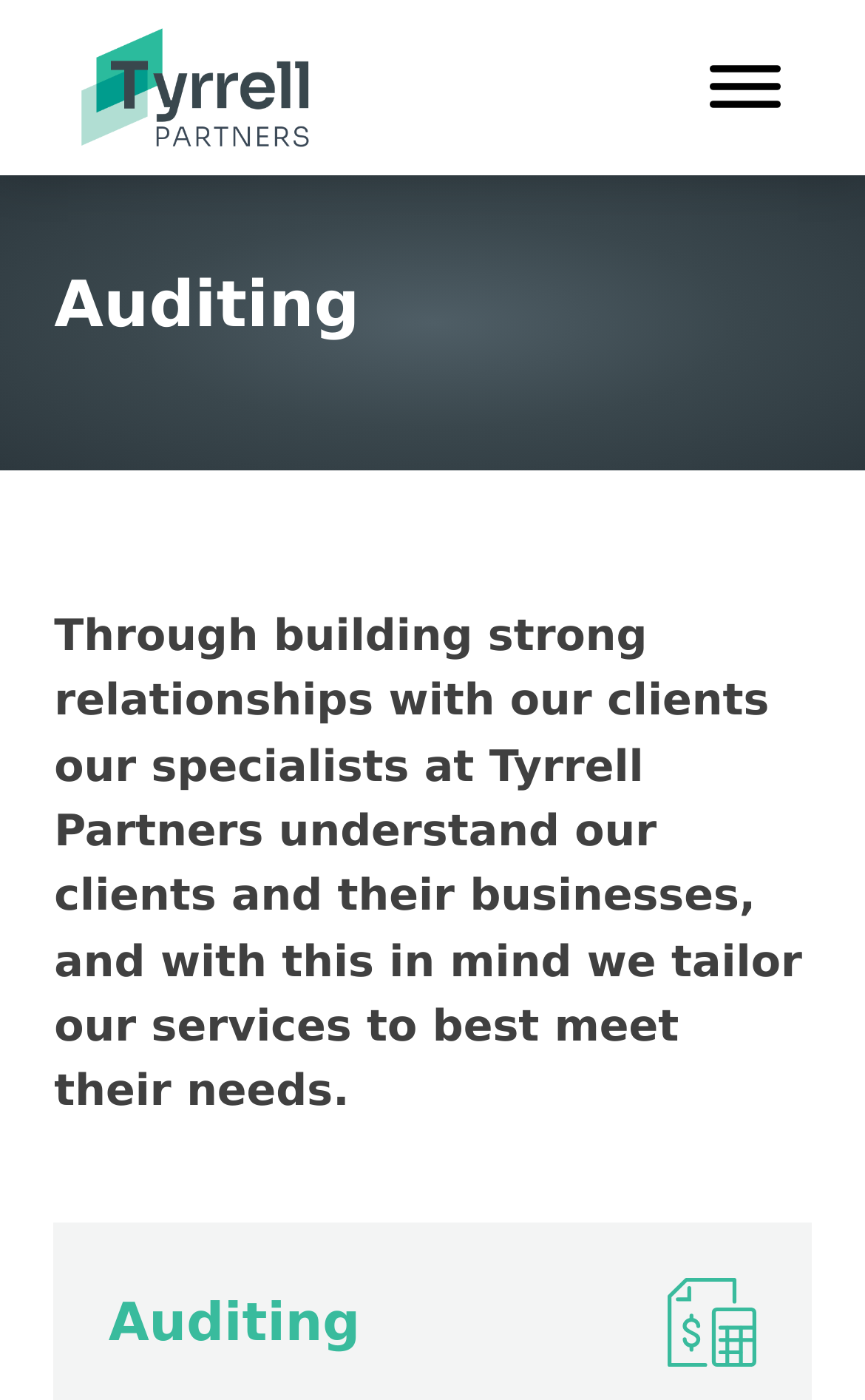Provide a one-word or one-phrase answer to the question:
What is the logo of the company?

Tyrrellpartners Logo